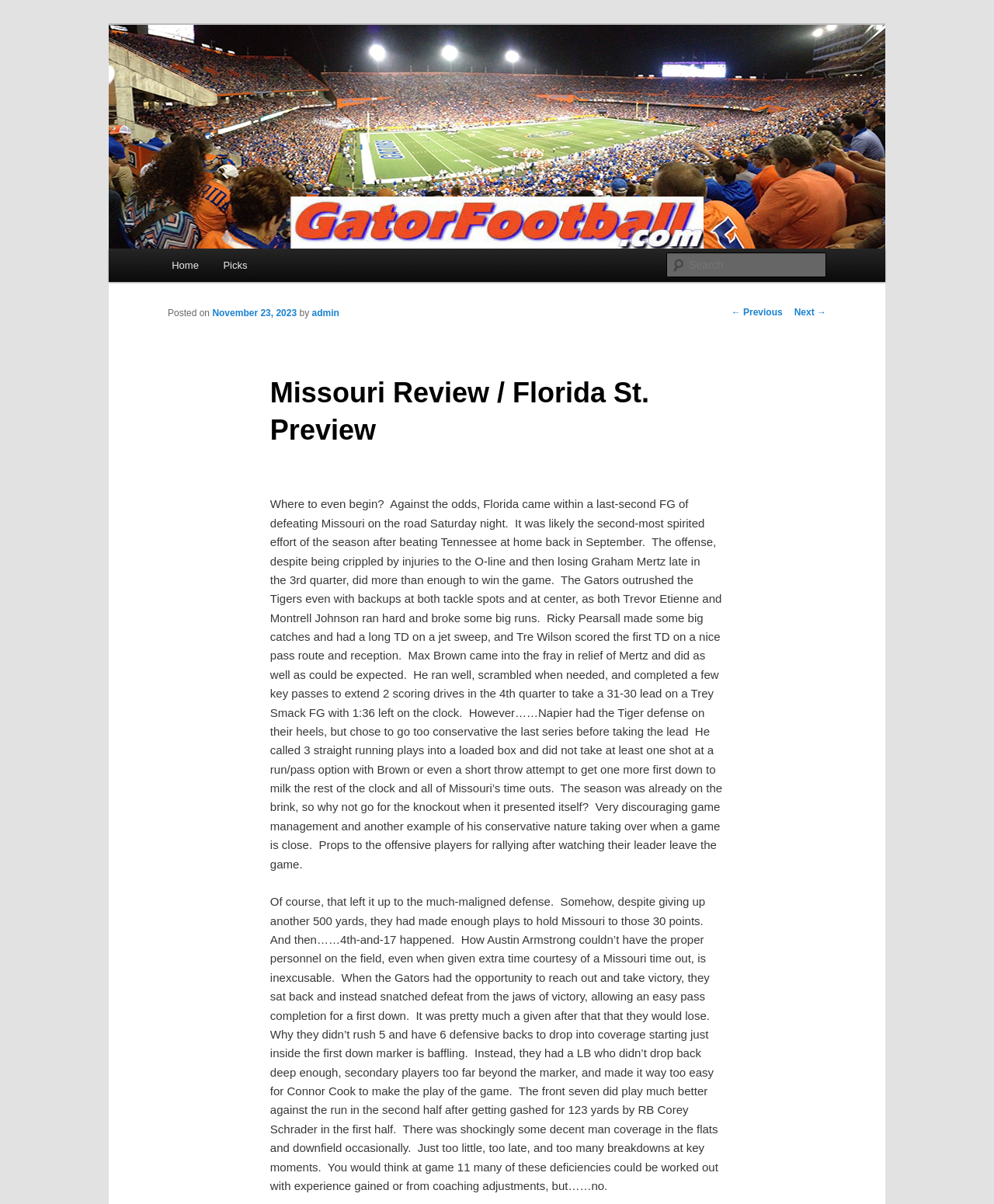Use a single word or phrase to answer the question: What is the website's name?

Gatorfootball.com